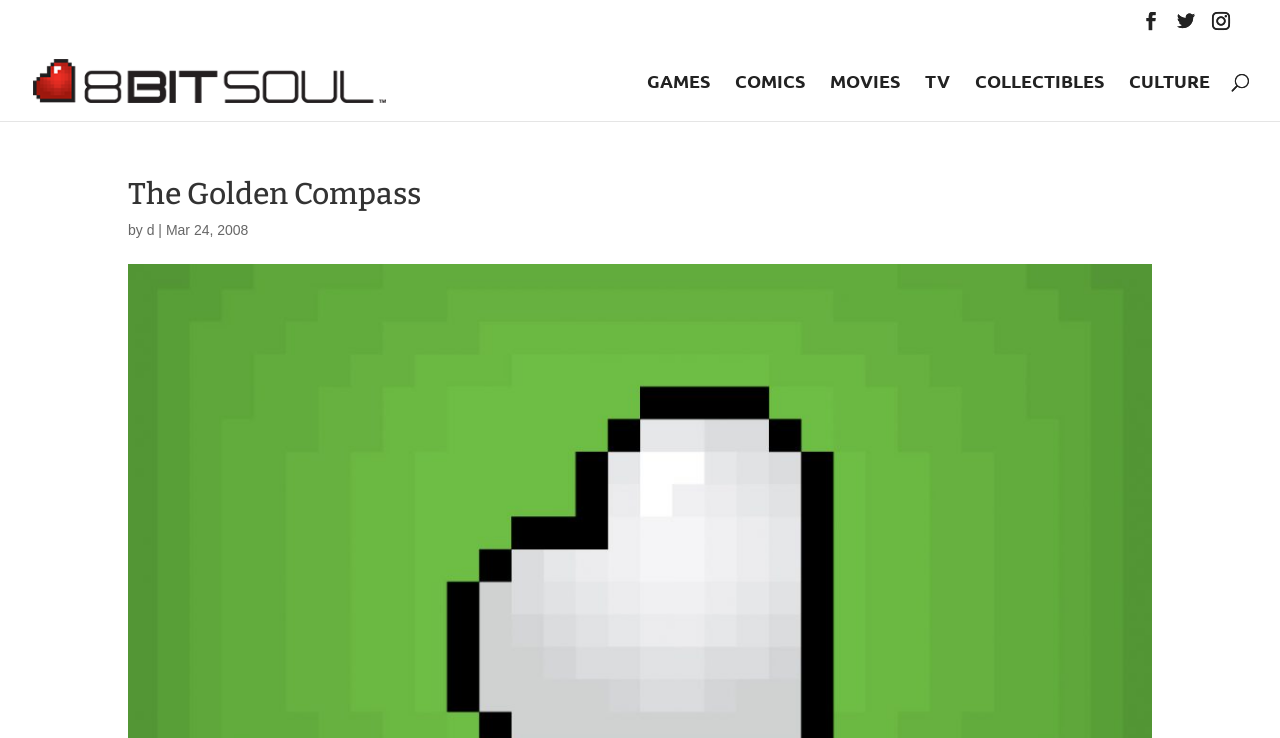Please answer the following question using a single word or phrase: 
What is the author of the article?

d